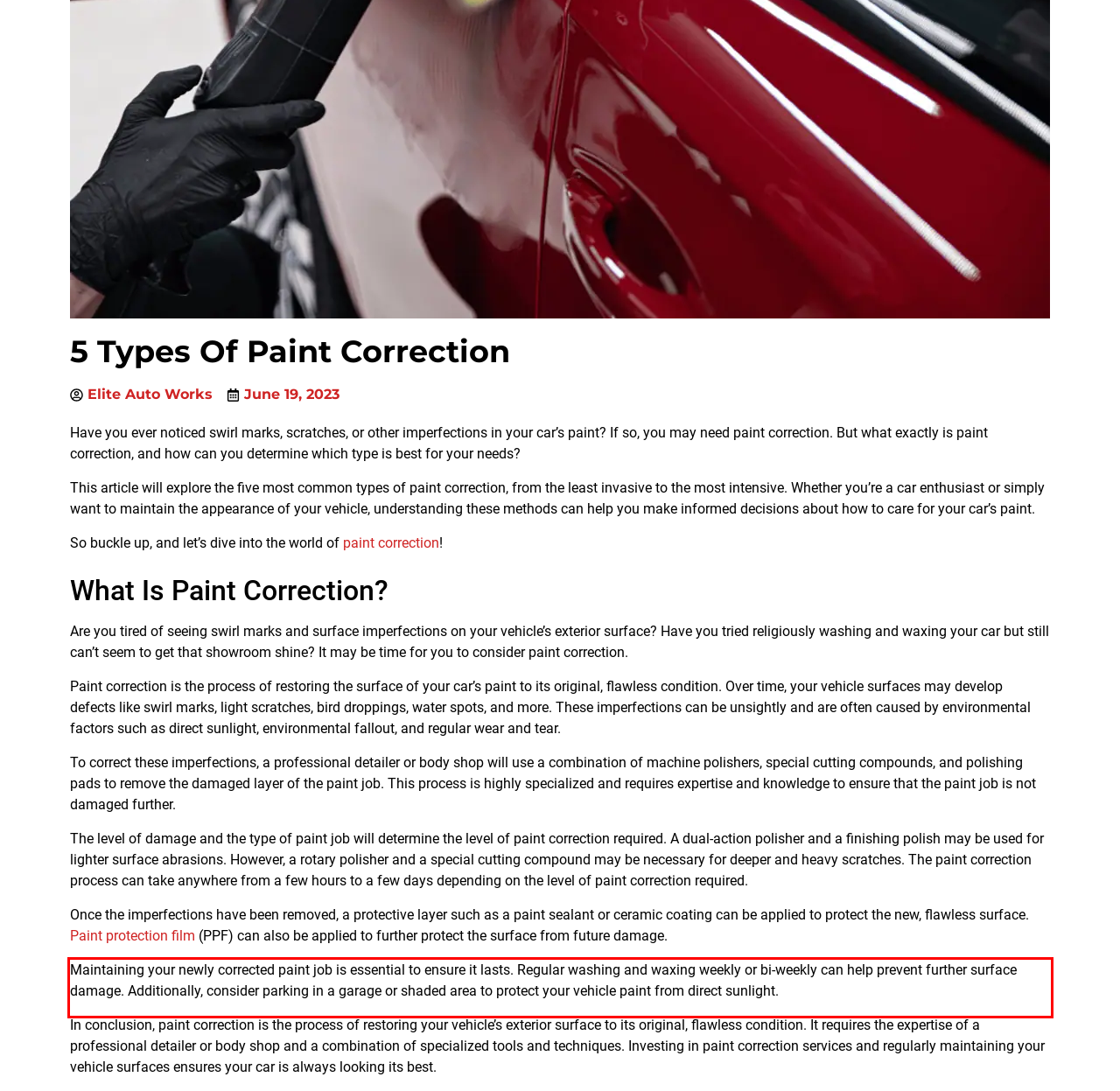From the given screenshot of a webpage, identify the red bounding box and extract the text content within it.

Maintaining your newly corrected paint job is essential to ensure it lasts. Regular washing and waxing weekly or bi-weekly can help prevent further surface damage. Additionally, consider parking in a garage or shaded area to protect your vehicle paint from direct sunlight.